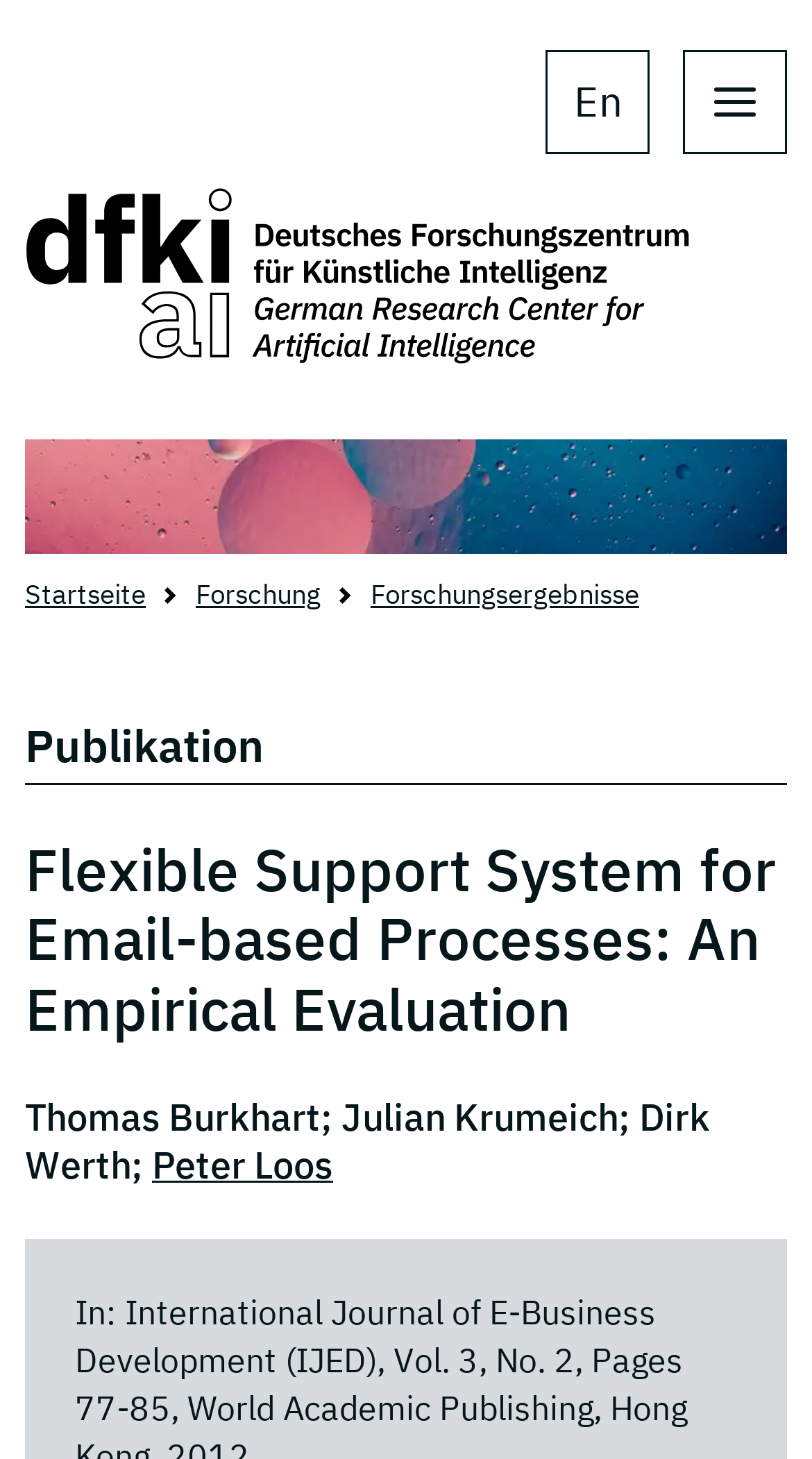Based on the element description: "Startseite", identify the UI element and provide its bounding box coordinates. Use four float numbers between 0 and 1, [left, top, right, bottom].

[0.031, 0.395, 0.179, 0.419]